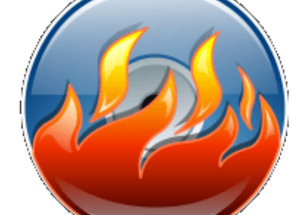Use a single word or phrase to answer the question:
What is included in the product offering of 1CLICK DVD Copy Pro?

Full activation code for free